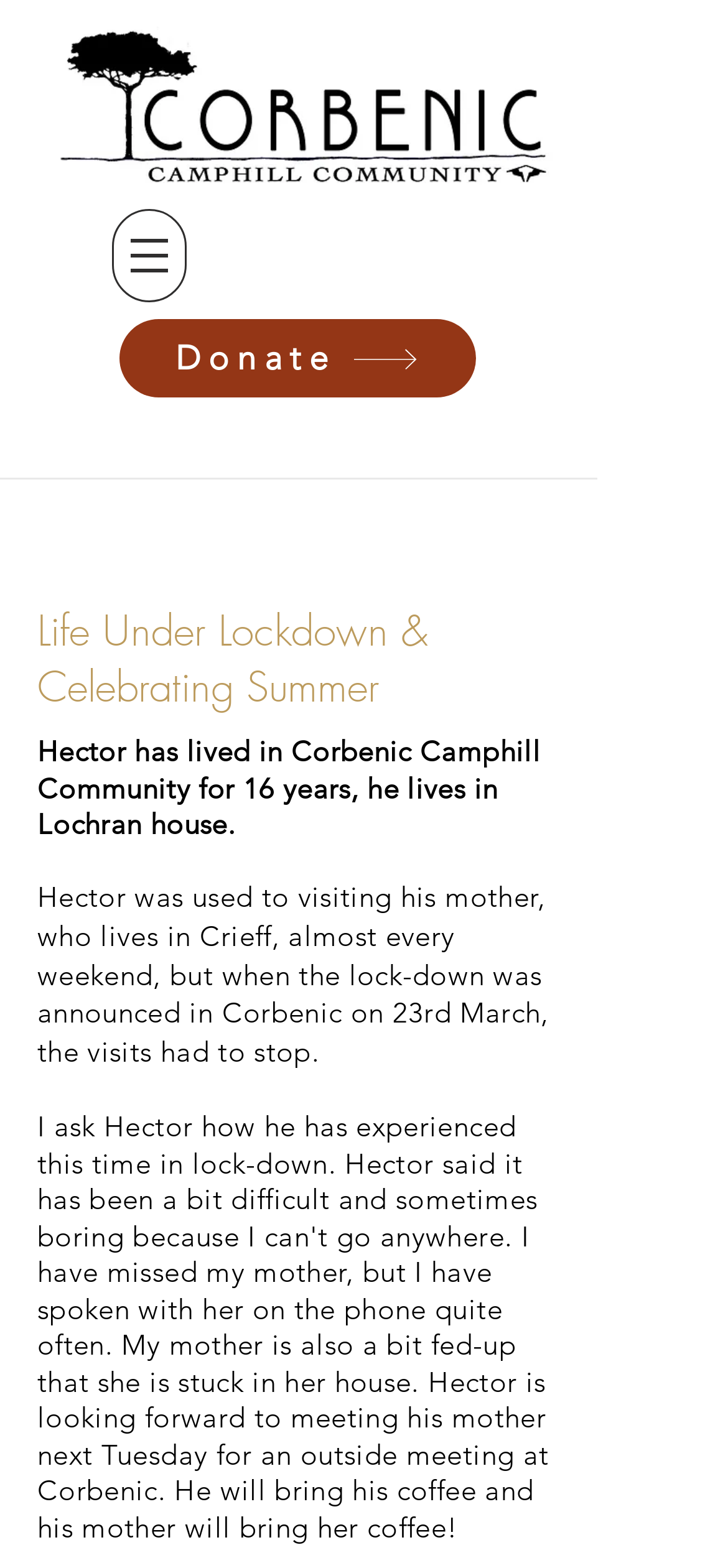Provide your answer in a single word or phrase: 
When was the lock-down announced in Corbenic?

23rd March